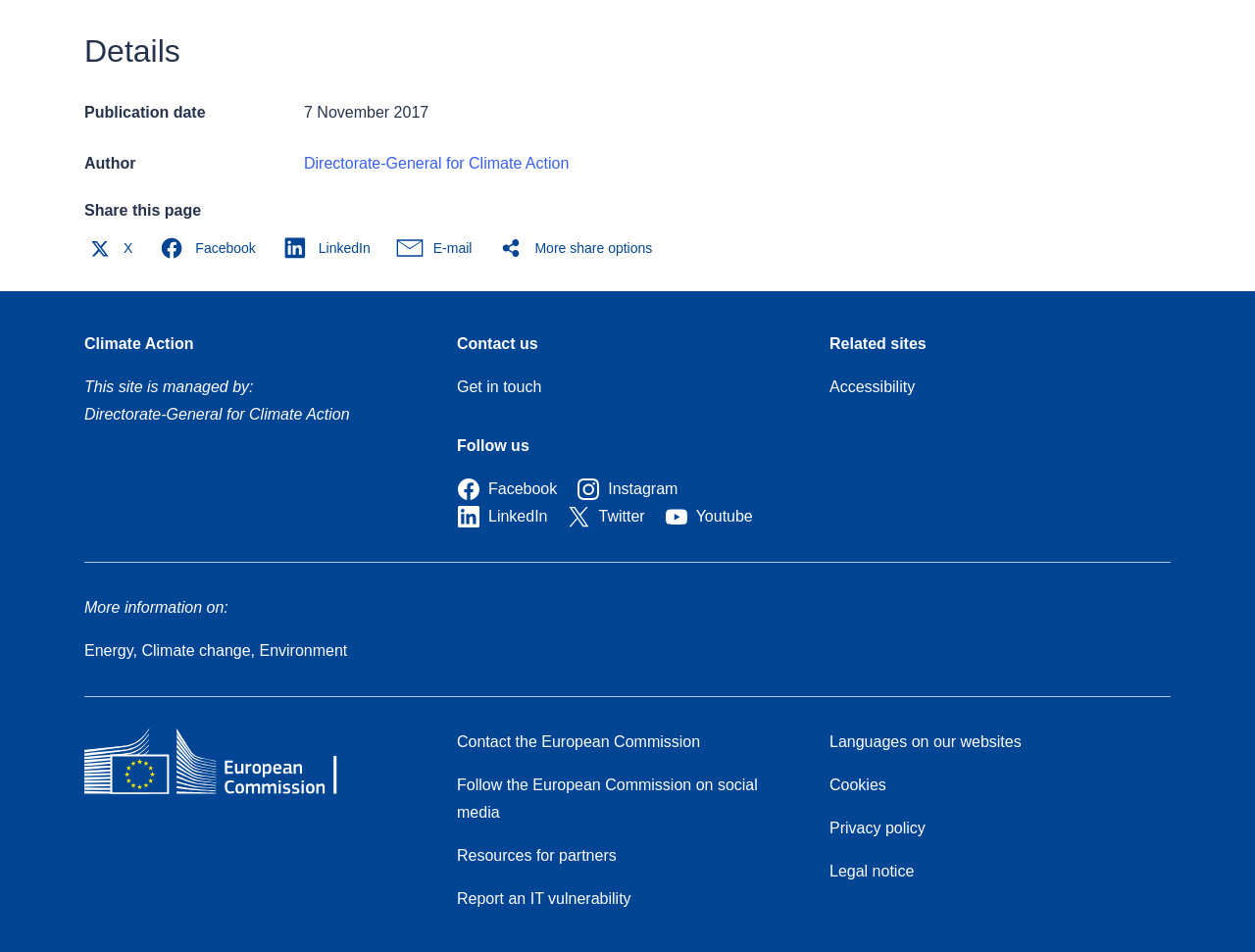Specify the bounding box coordinates of the area that needs to be clicked to achieve the following instruction: "Get in touch with the European Commission".

[0.364, 0.397, 0.431, 0.415]